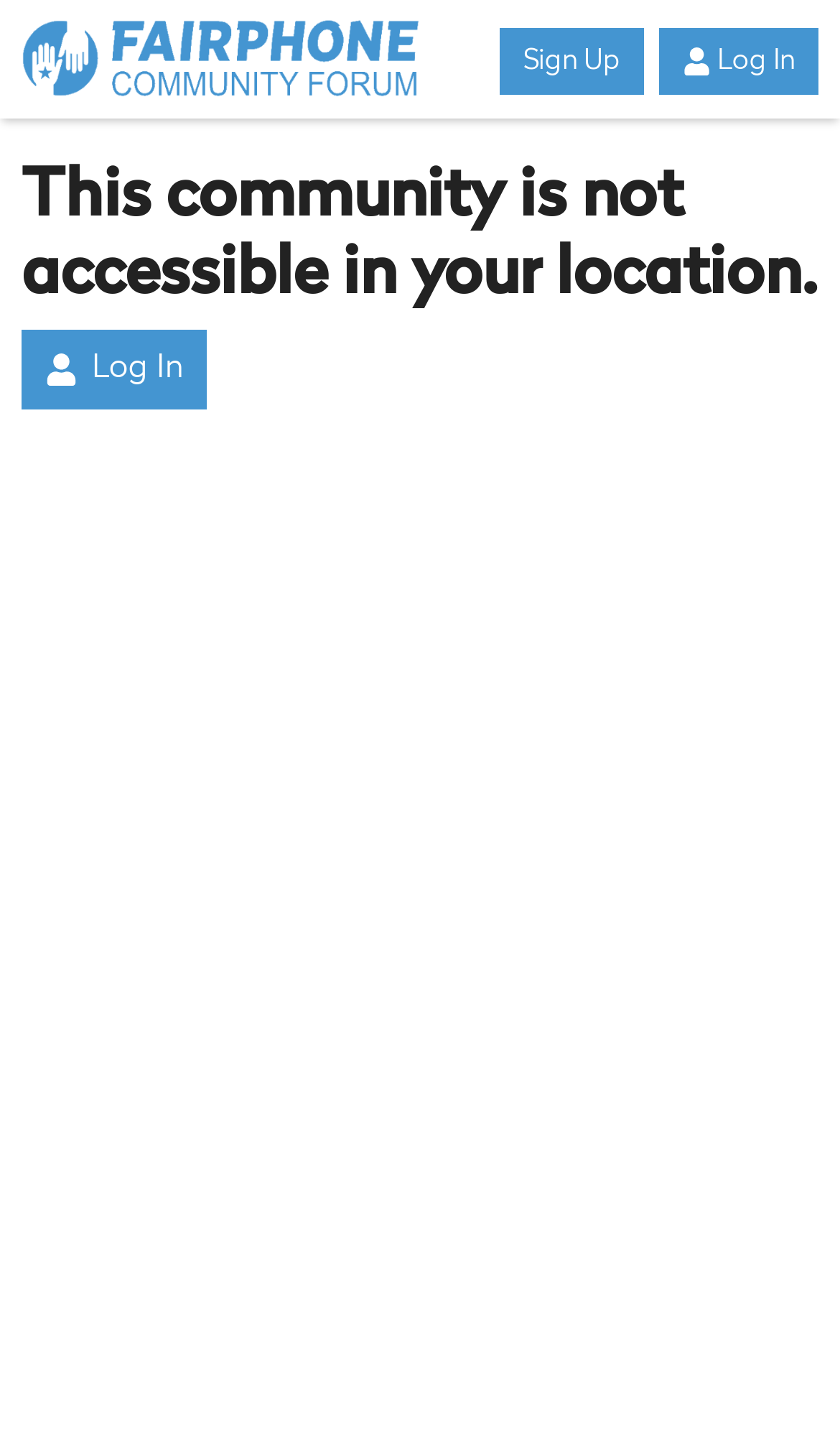Please use the details from the image to answer the following question comprehensively:
Is the community accessible in the current location?

The warning message 'This community is not accessible in your location.' suggests that the community is not accessible in the current location.